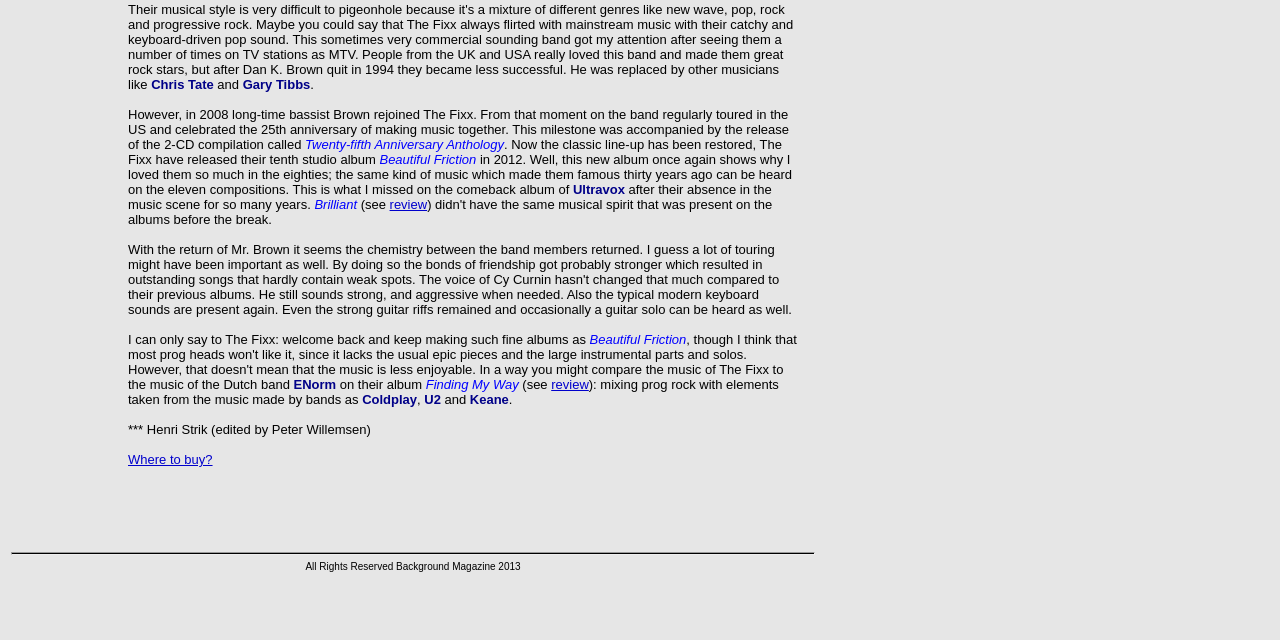Using the element description Where to buy?, predict the bounding box coordinates for the UI element. Provide the coordinates in (top-left x, top-left y, bottom-right x, bottom-right y) format with values ranging from 0 to 1.

[0.1, 0.706, 0.166, 0.73]